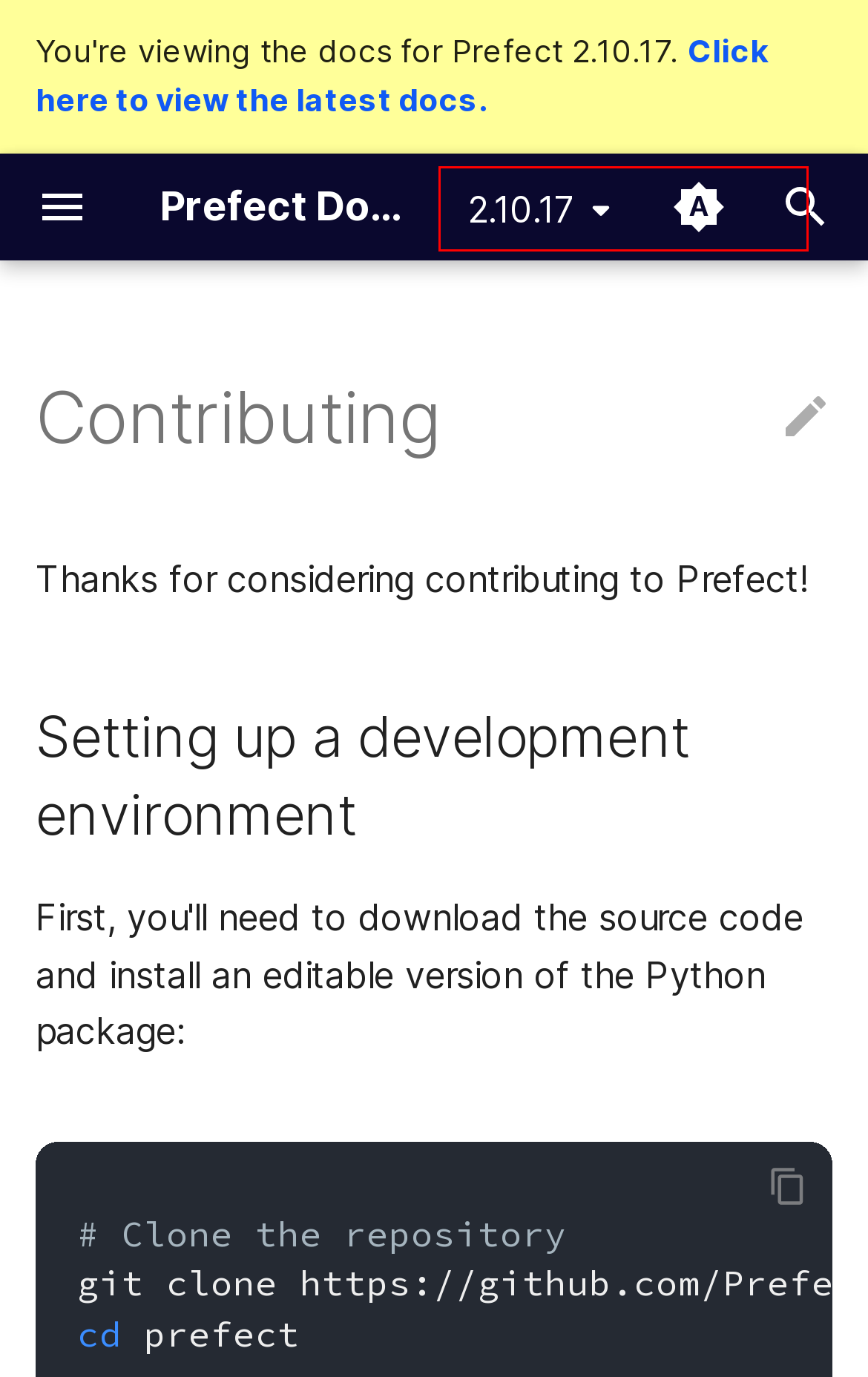You are presented with a screenshot of a webpage containing a red bounding box around an element. Determine which webpage description best describes the new webpage after clicking on the highlighted element. Here are the candidates:
A. Customization - Material for MkDocs
B. Prefect Community - Don't Panic
C. prefect · PyPI
D. Efficient Workflow Orchestration Insights | Prefect
E. Contributor Covenant: A Code of Conduct for Open Source and Other Digital Commons Communities
F. Welcome to Prefect - Prefect Docs
G. Contributor Covenant:
H. Prefect Cloud

F